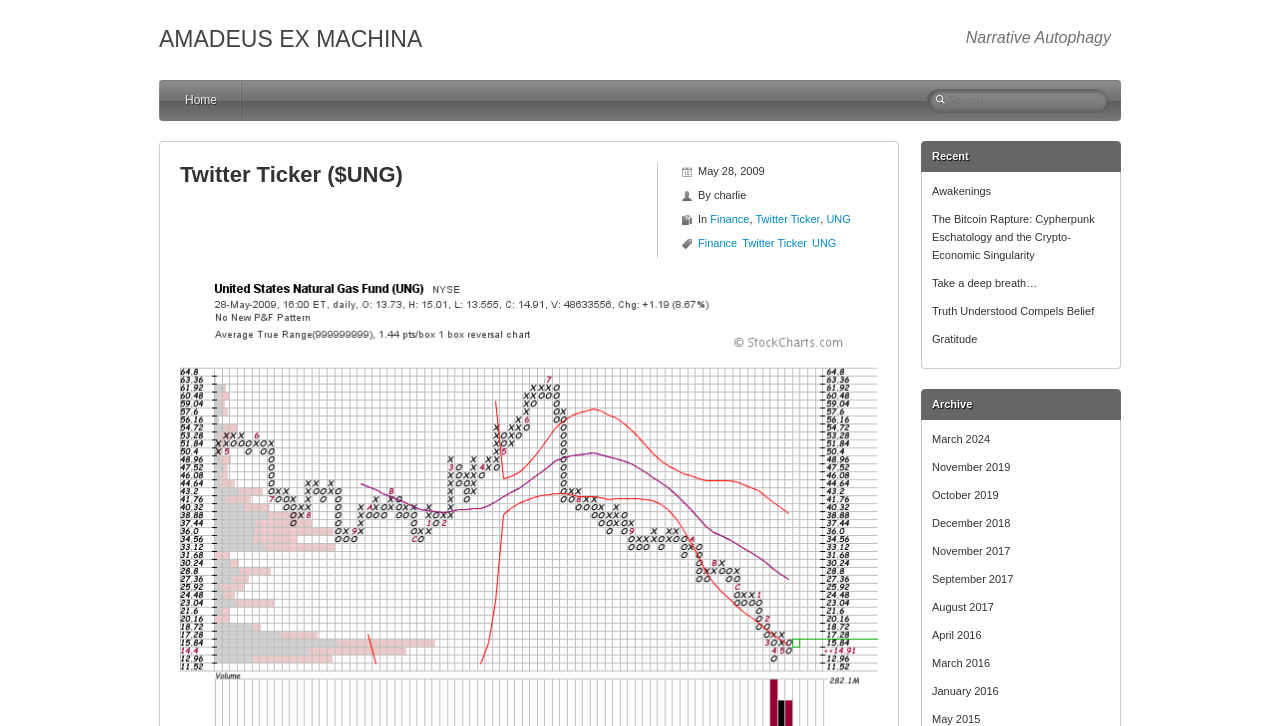Find the bounding box coordinates of the area that needs to be clicked in order to achieve the following instruction: "Click on the 'Home' link". The coordinates should be specified as four float numbers between 0 and 1, i.e., [left, top, right, bottom].

[0.125, 0.11, 0.228, 0.165]